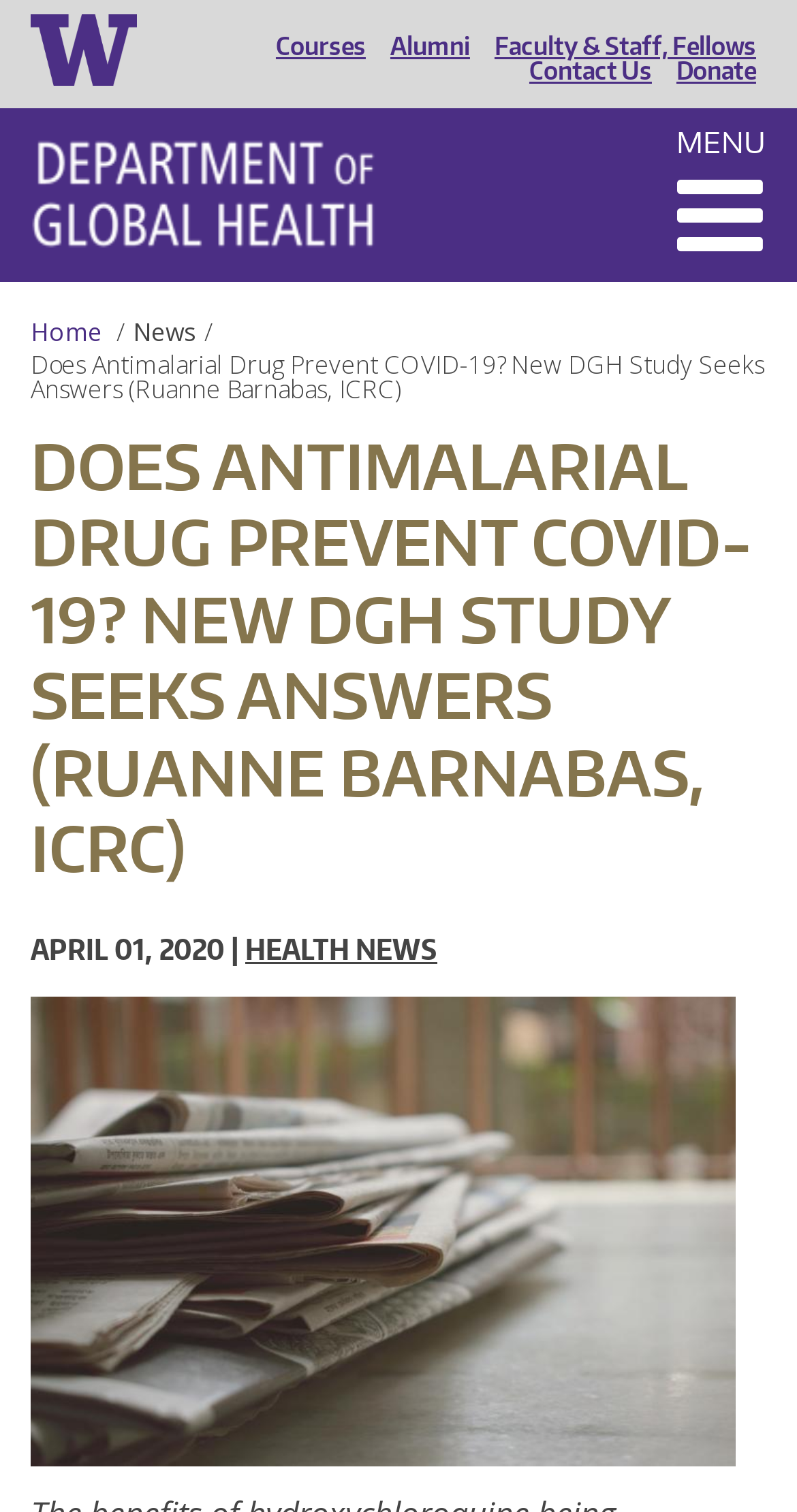Find the bounding box coordinates of the element you need to click on to perform this action: 'View the HEALTH NEWS page'. The coordinates should be represented by four float values between 0 and 1, in the format [left, top, right, bottom].

[0.308, 0.616, 0.549, 0.639]